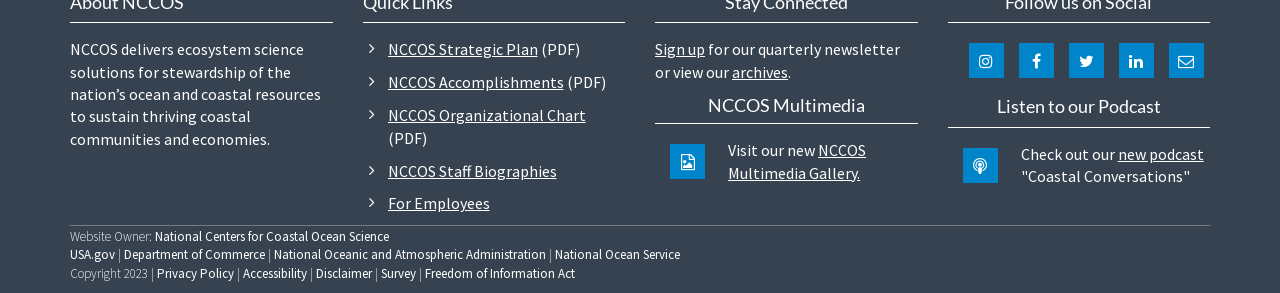What is the purpose of NCCOS?
Based on the image, provide a one-word or brief-phrase response.

Ecosystem science solutions